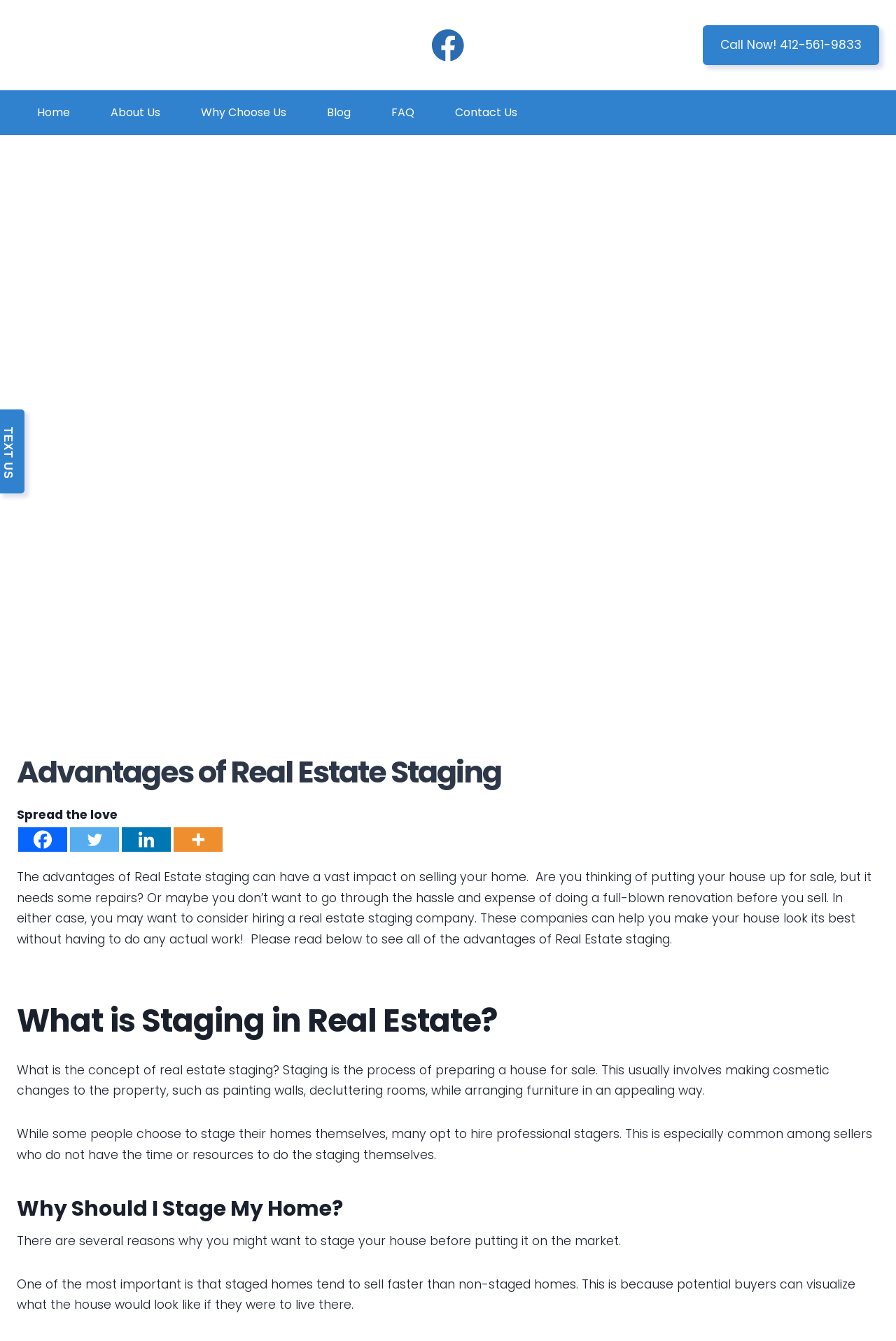Determine the bounding box for the described UI element: "Home".

[0.019, 0.067, 0.101, 0.101]